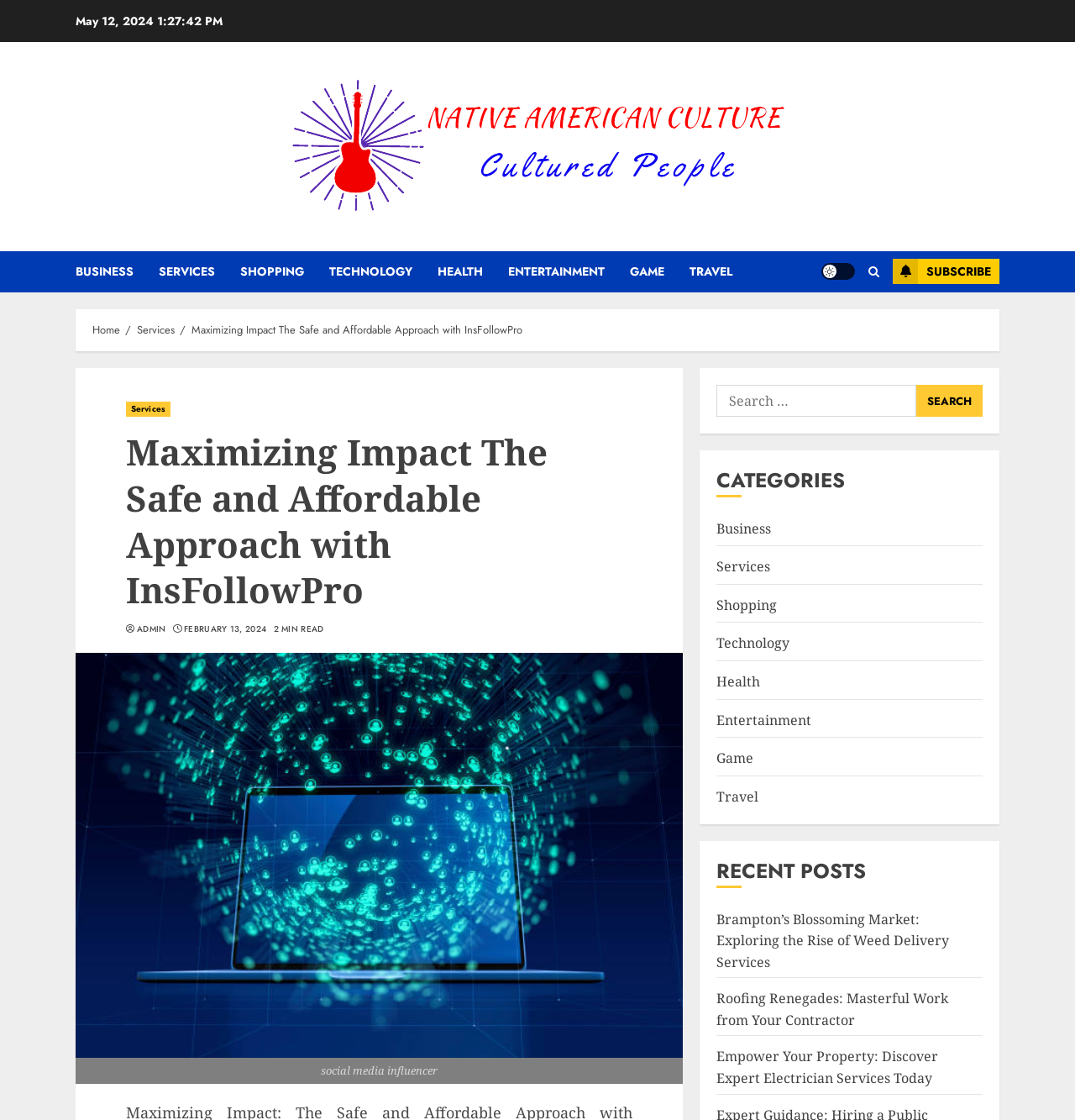Please find the bounding box coordinates of the element that you should click to achieve the following instruction: "Read the 'Brampton’s Blossoming Market: Exploring the Rise of Weed Delivery Services' post". The coordinates should be presented as four float numbers between 0 and 1: [left, top, right, bottom].

[0.667, 0.812, 0.883, 0.868]